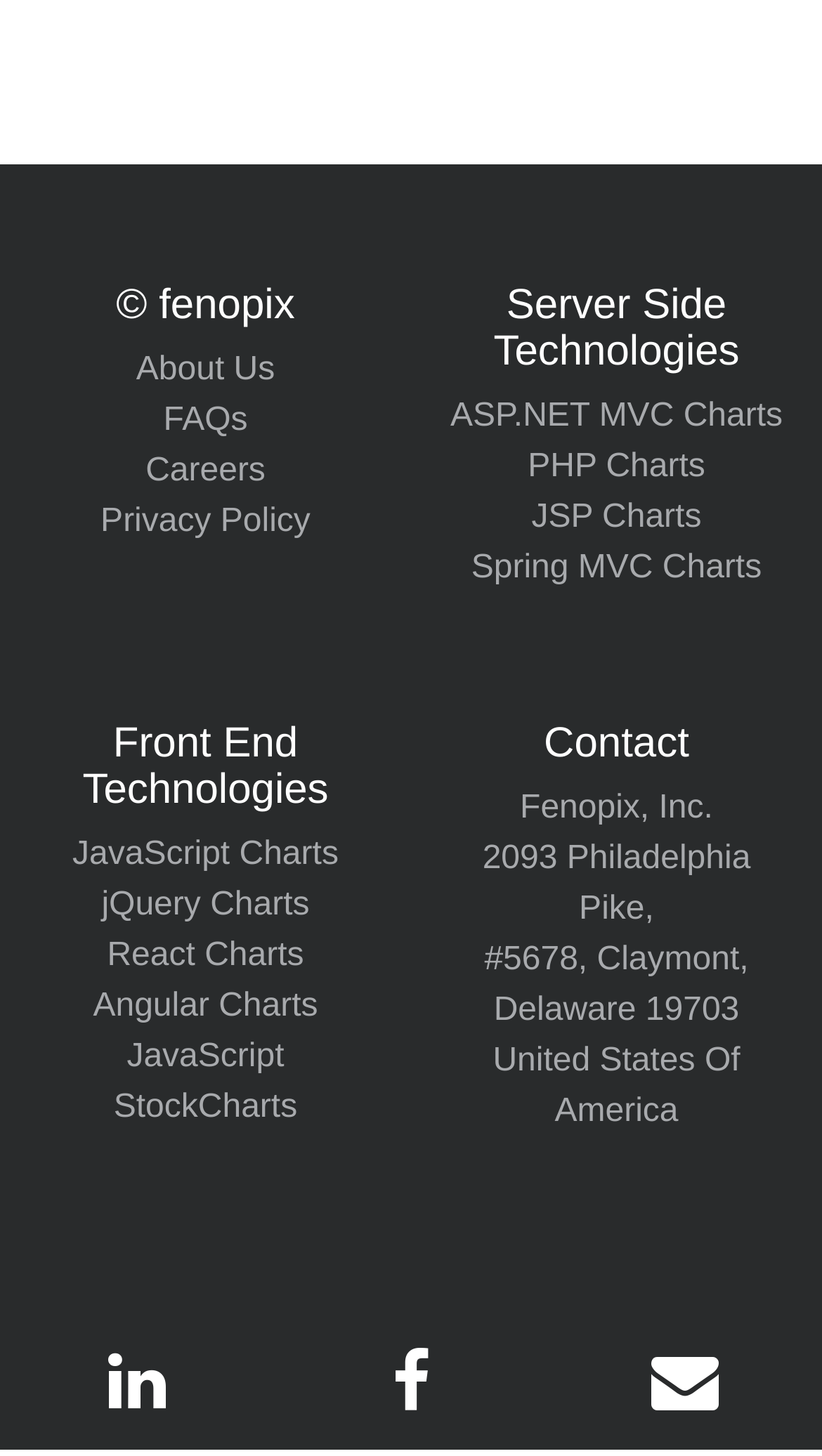Please find the bounding box coordinates of the element that you should click to achieve the following instruction: "View FAQs page". The coordinates should be presented as four float numbers between 0 and 1: [left, top, right, bottom].

[0.199, 0.276, 0.301, 0.301]